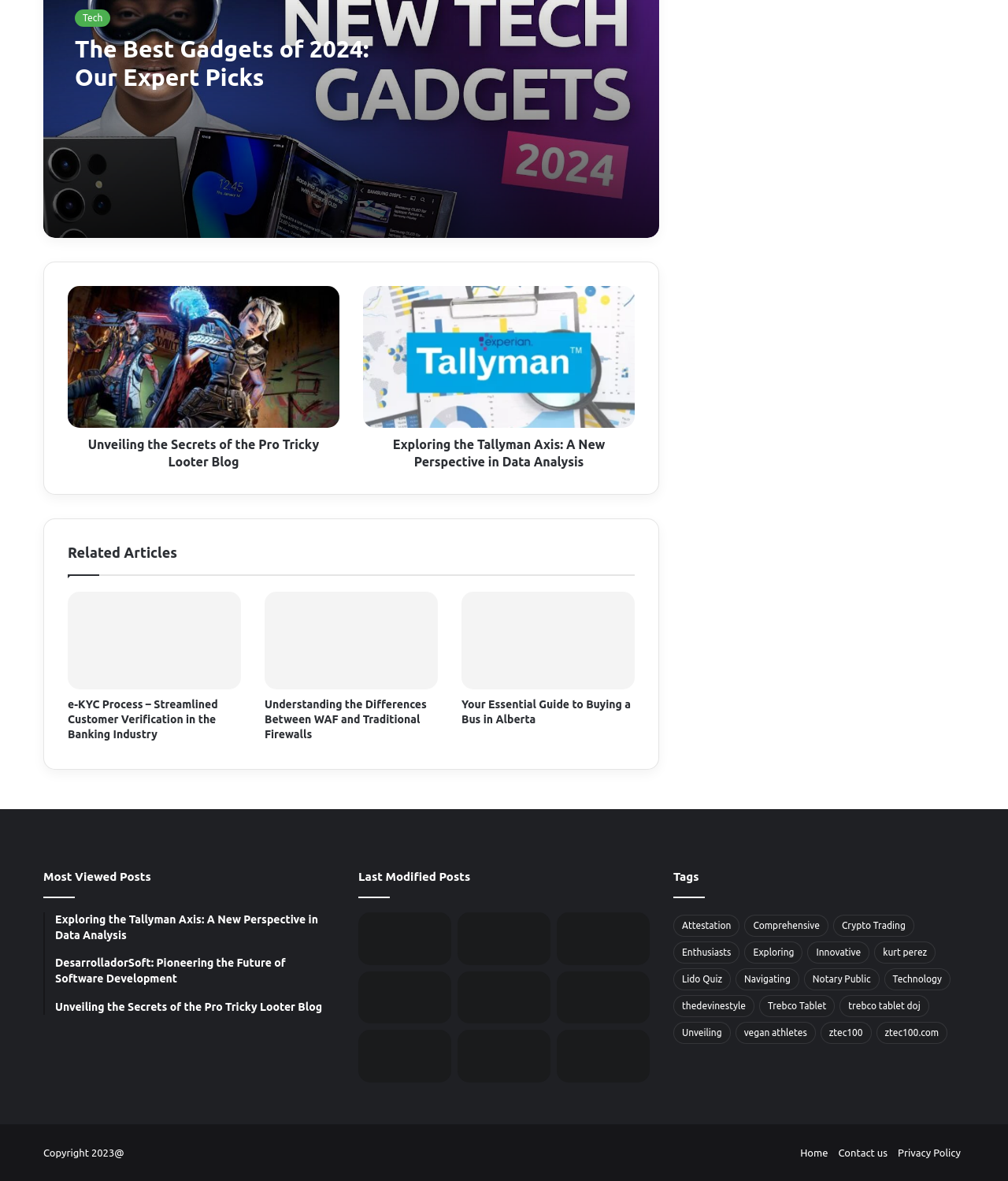Specify the bounding box coordinates of the area to click in order to execute this command: 'Explore the article about Green Energy Powerhouse for Australia’s Outdoors'. The coordinates should consist of four float numbers ranging from 0 to 1, and should be formatted as [left, top, right, bottom].

[0.433, 0.078, 0.63, 0.104]